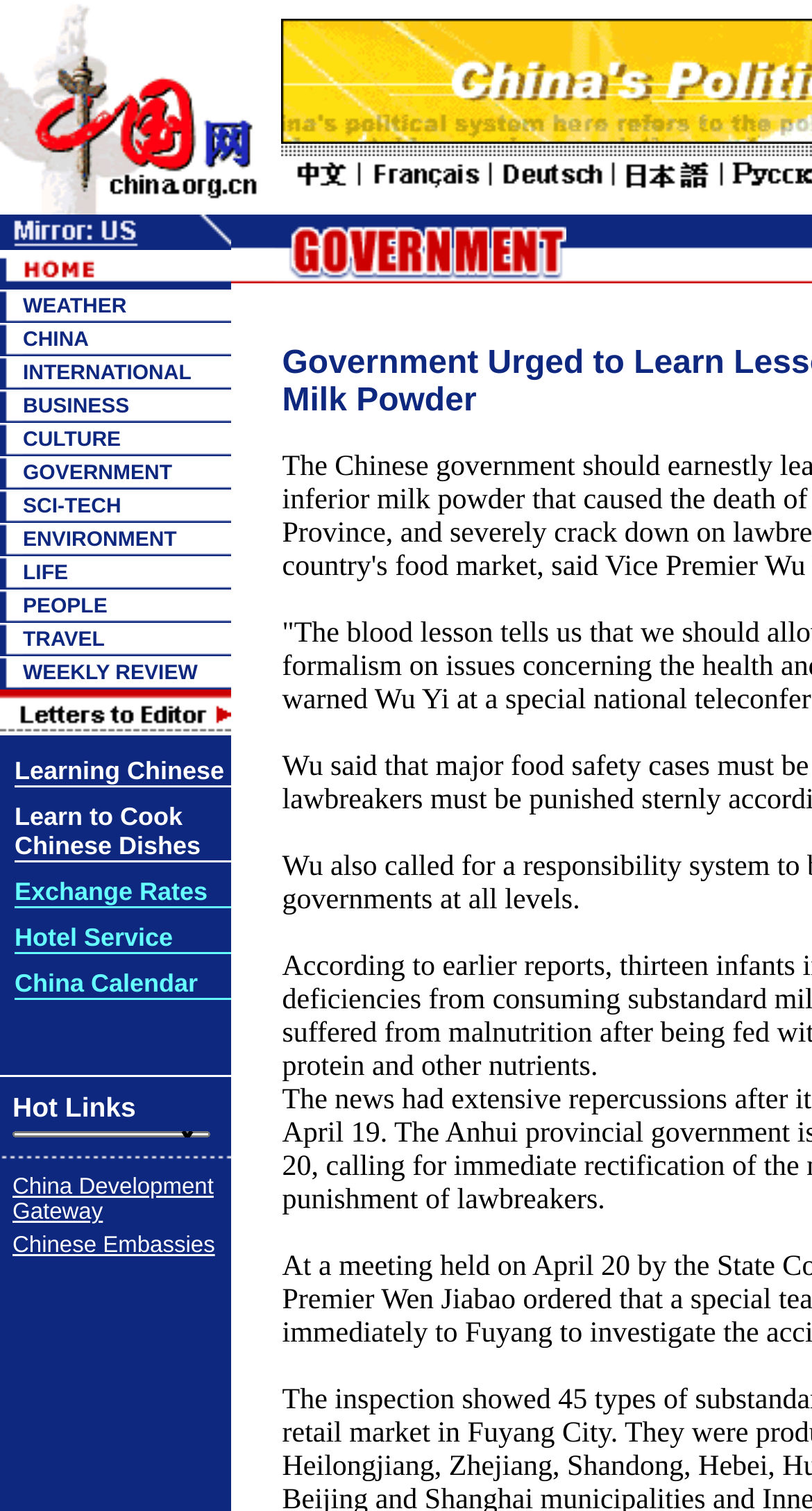Could you indicate the bounding box coordinates of the region to click in order to complete this instruction: "Click the CHINA link".

[0.028, 0.217, 0.109, 0.232]